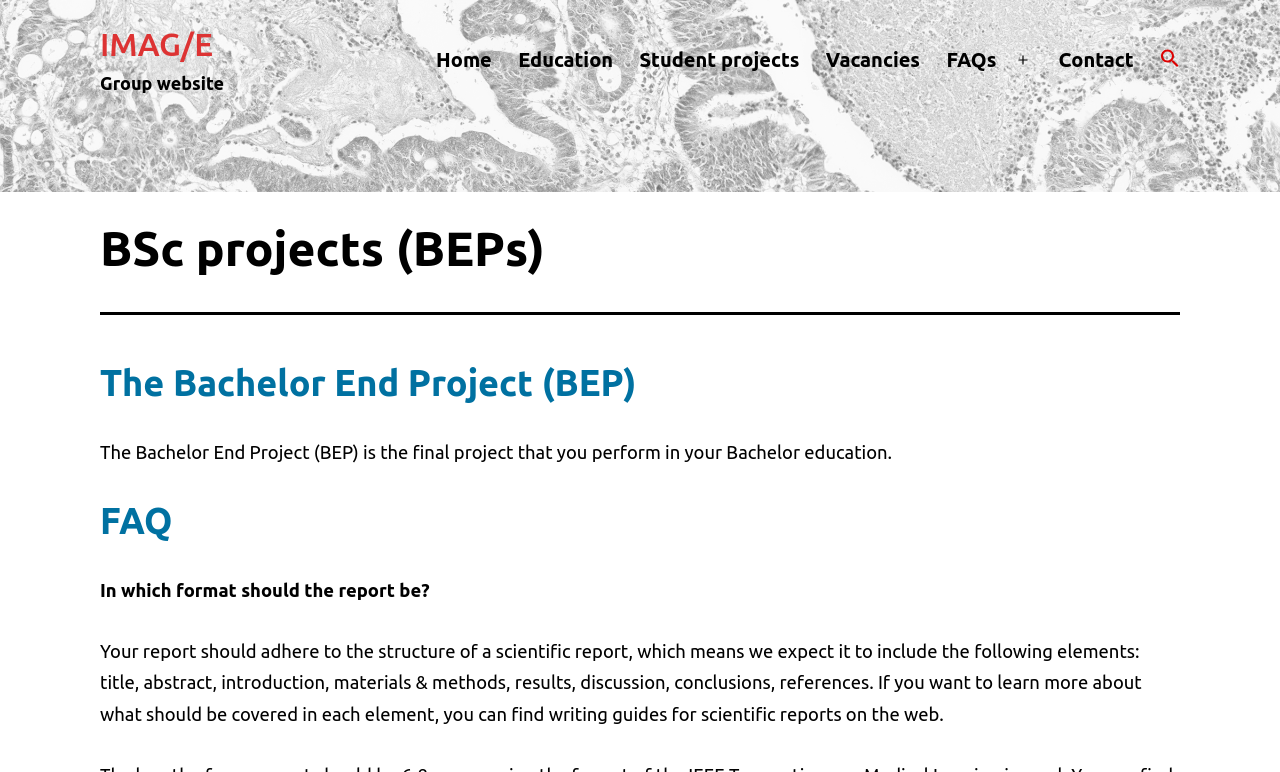Use the information in the screenshot to answer the question comprehensively: How many links are in the primary menu?

By examining the navigation element 'Primary menu', I count 7 links: 'Home', 'Education', 'Student projects', 'Vacancies', 'FAQs', 'Contact', and 'Search Icon Link'.